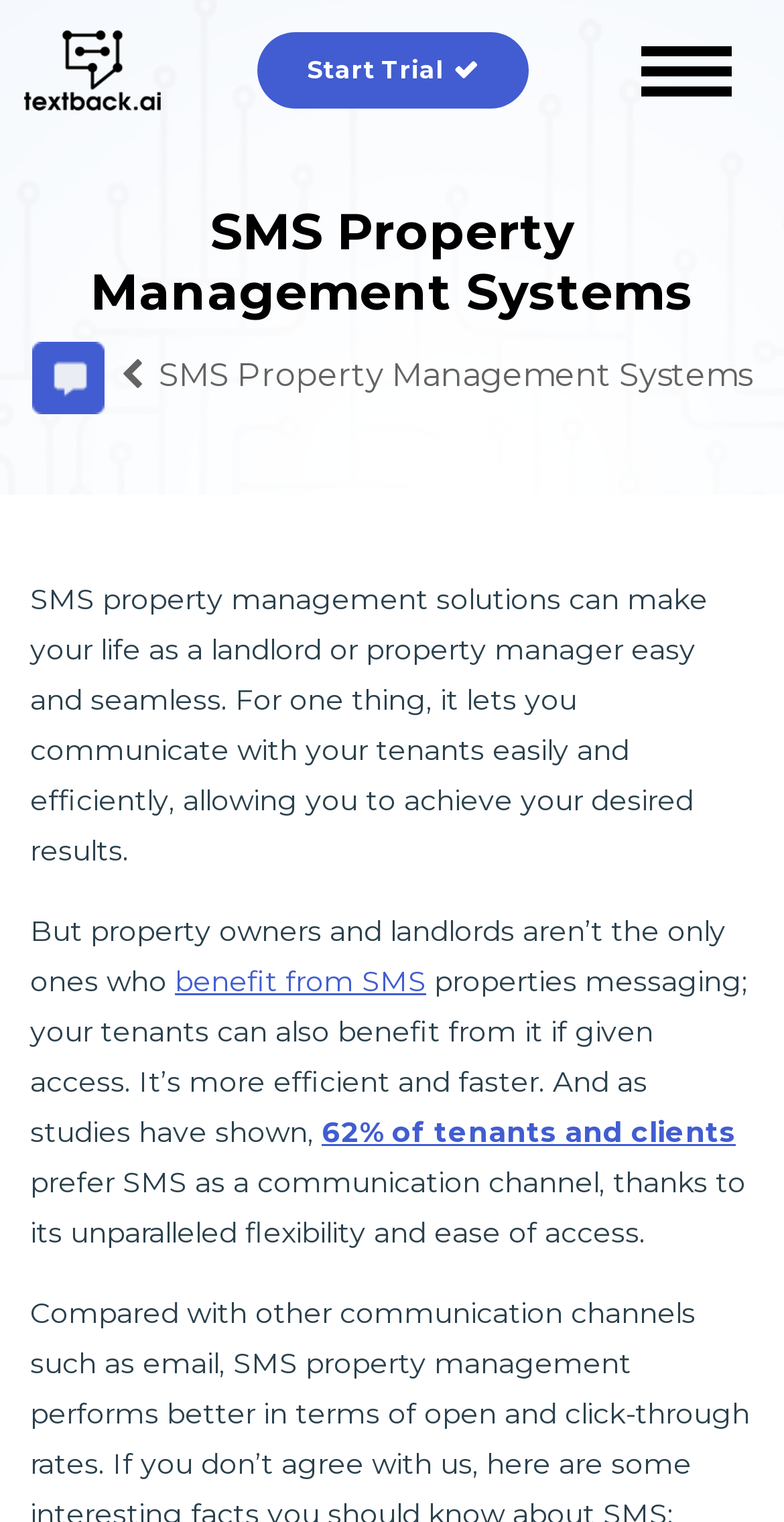Who can benefit from SMS property management solutions?
Using the image, answer in one word or phrase.

Landlords, property managers, and tenants